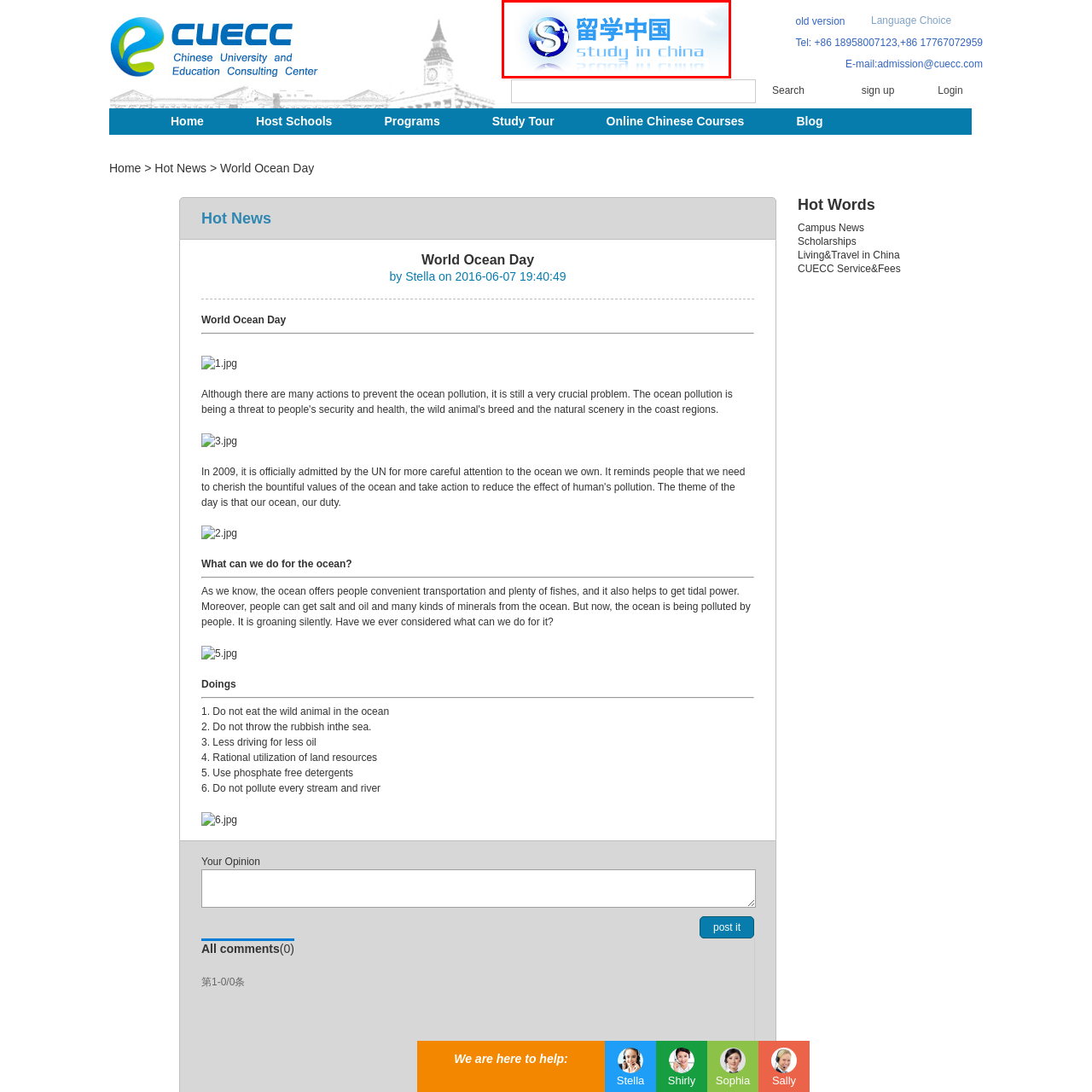What does the text '留学中国' translate to?
Study the image surrounded by the red bounding box and answer the question comprehensively, based on the details you see.

The text '留学中国' is accompanying the globe in the logo, and it translates to 'Study Abroad in China', which conveys the platform's purpose of guiding and promoting educational opportunities in China for international students.